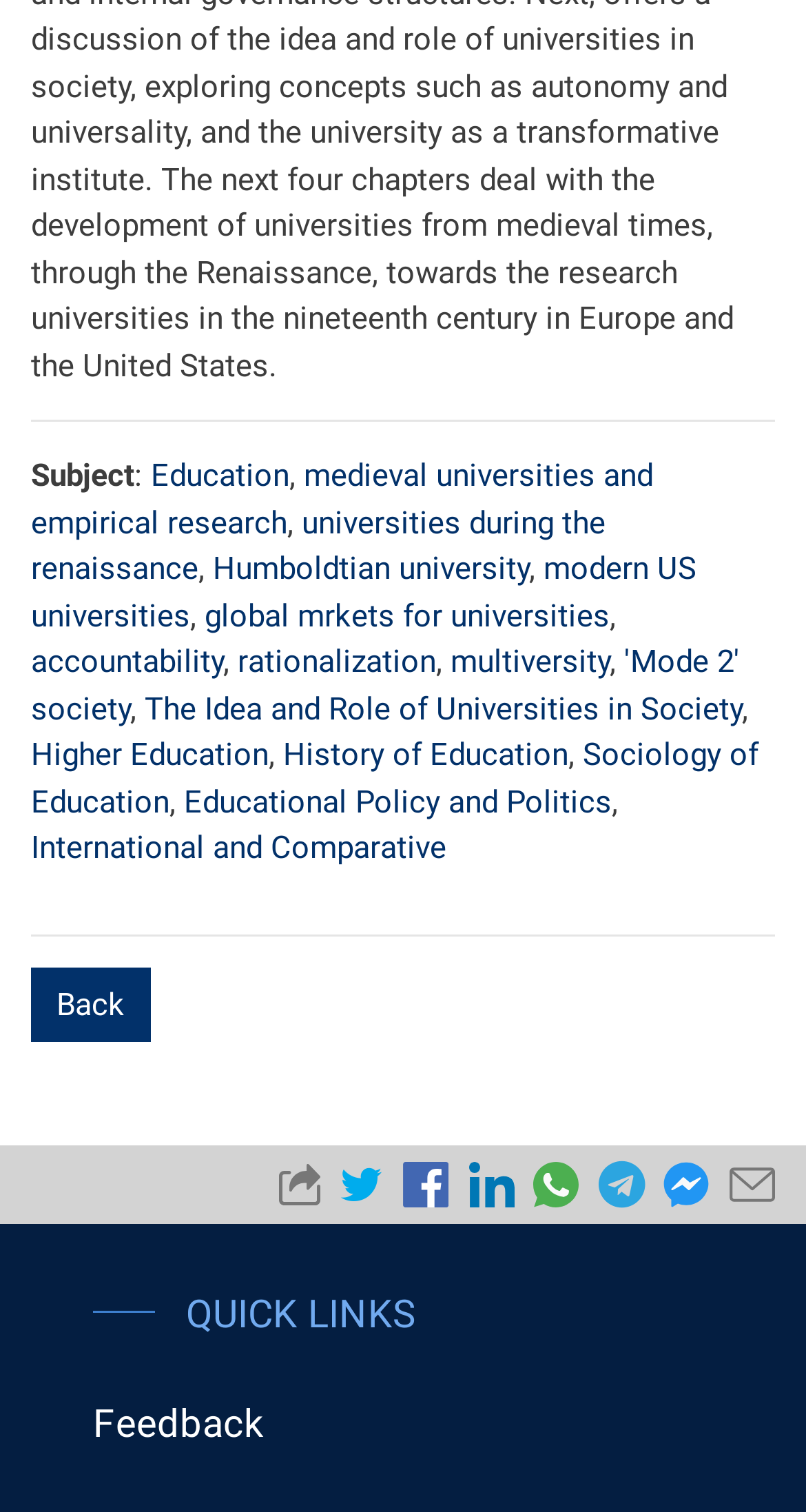Identify the bounding box of the HTML element described as: "Higher Education".

[0.038, 0.487, 0.333, 0.512]